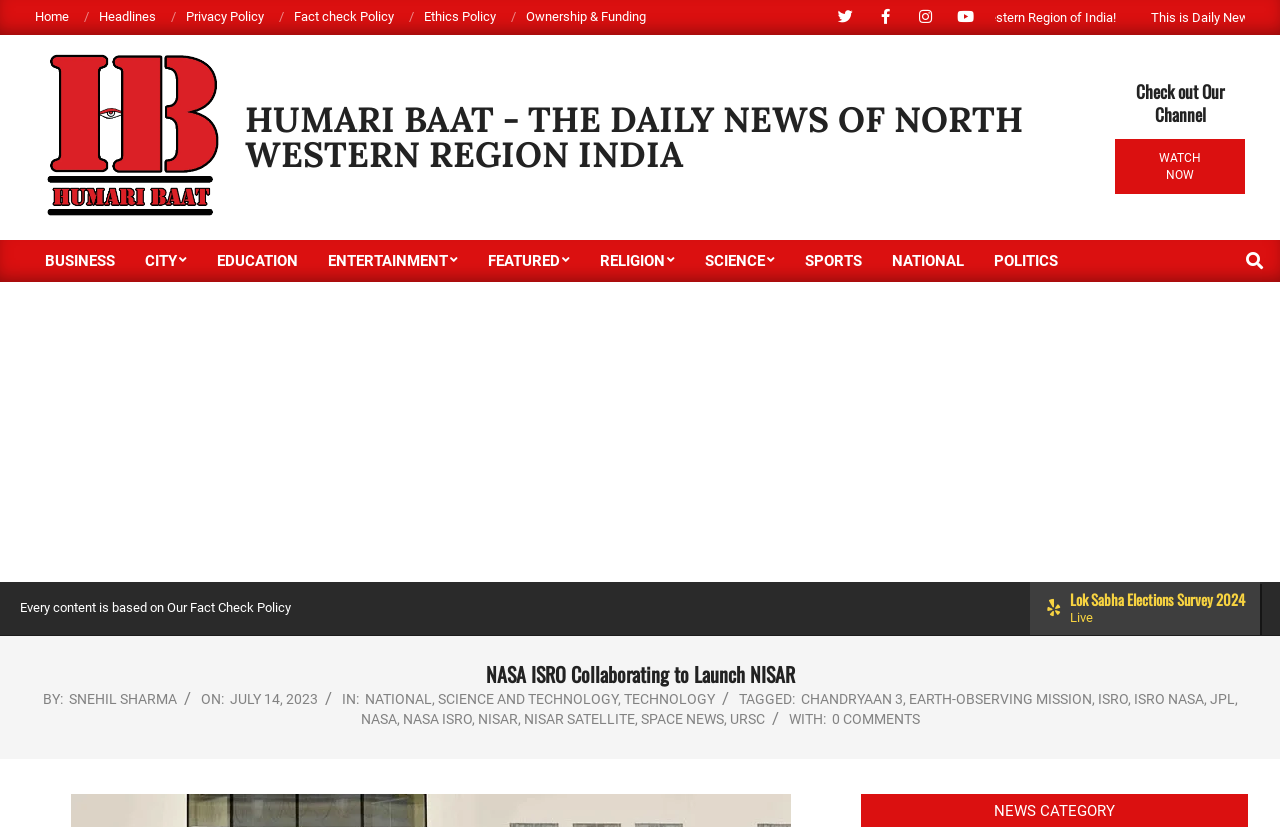Examine the screenshot and answer the question in as much detail as possible: How many comments does the main article have?

The number of comments on the main article can be found at the bottom of the webpage, where it says '0 COMMENTS'.